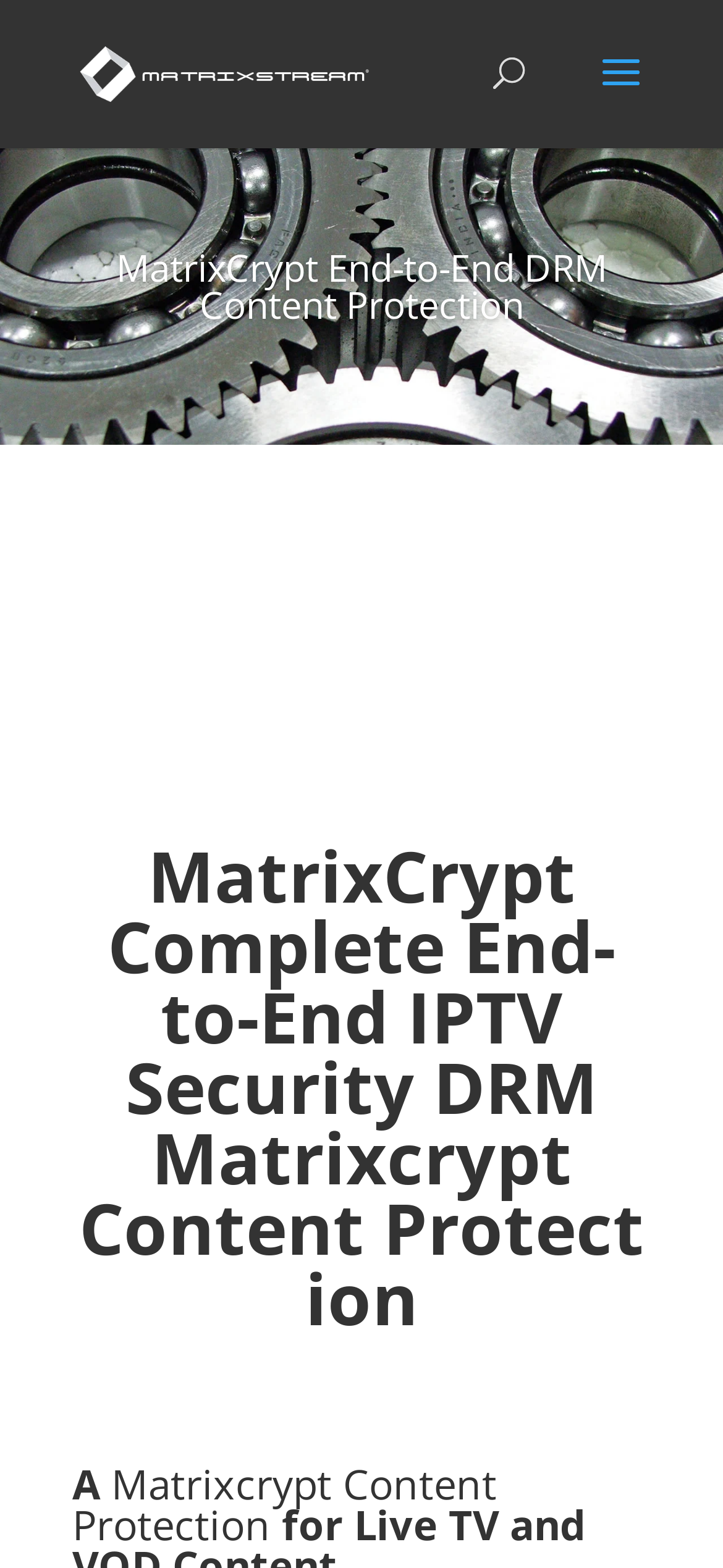Provide a brief response to the question below using a single word or phrase: 
What is the company behind MatrixCrypt?

MatrixStream Technologies, Inc.